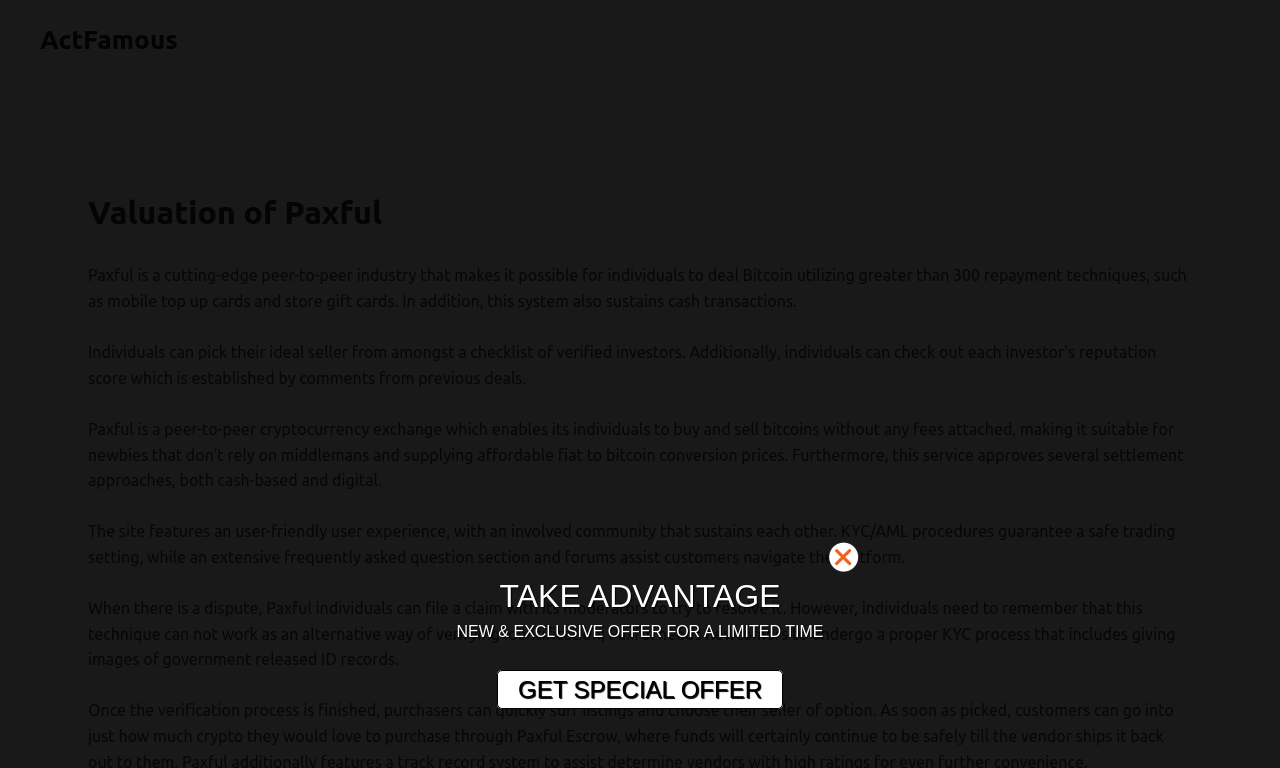What is Paxful?
Kindly answer the question with as much detail as you can.

Based on the webpage content, Paxful is described as a cutting-edge peer-to-peer industry that enables individuals to deal Bitcoin utilizing greater than 300 repayment techniques, and it is also a peer-to-peer cryptocurrency exchange which enables its individuals to buy and sell bitcoins without any fees attached.